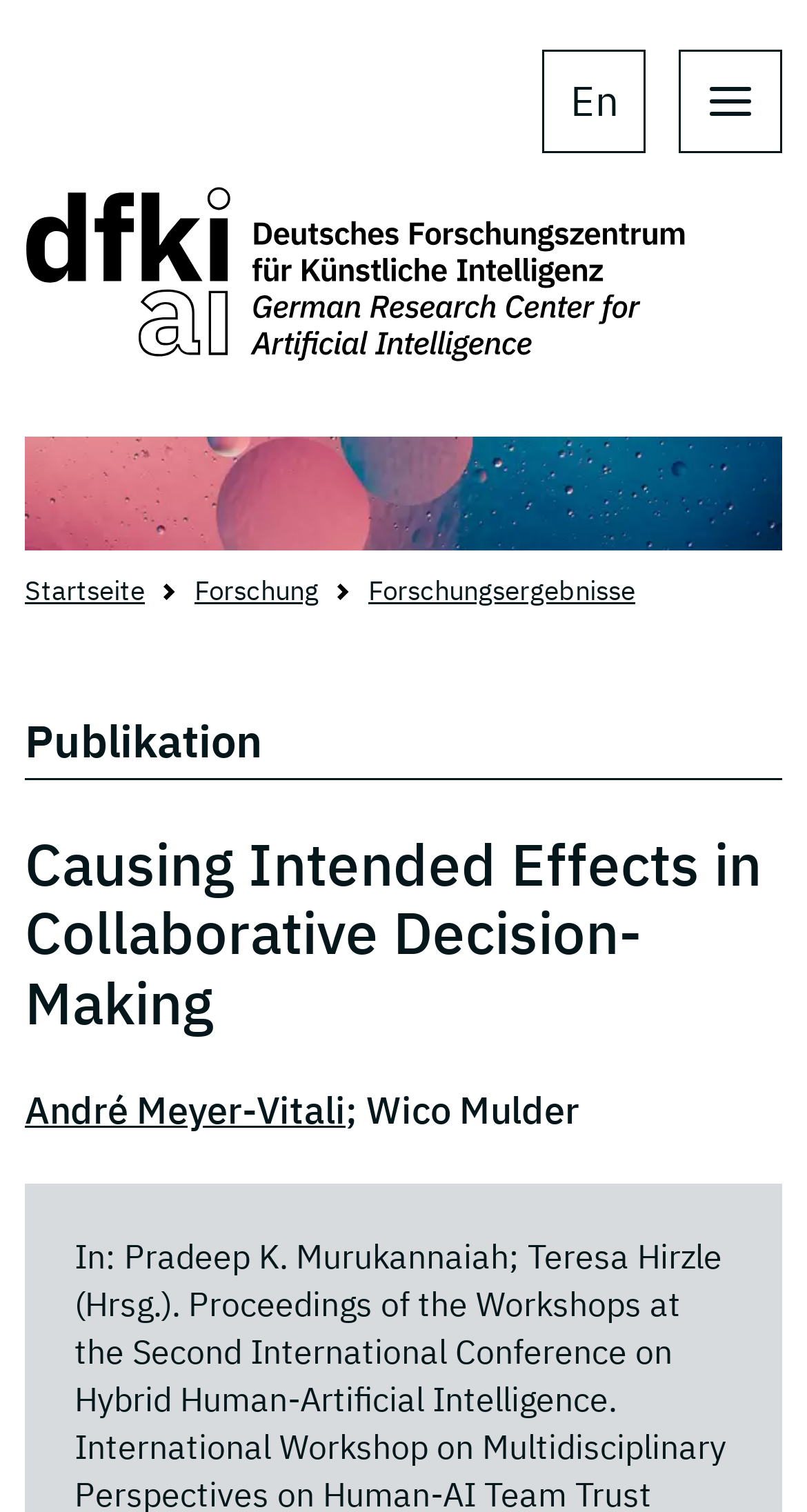Use the information in the screenshot to answer the question comprehensively: What is the navigation section called?

I found the answer by looking at the navigation element with the attribute 'breadcrumb' which is located below the top navigation links.